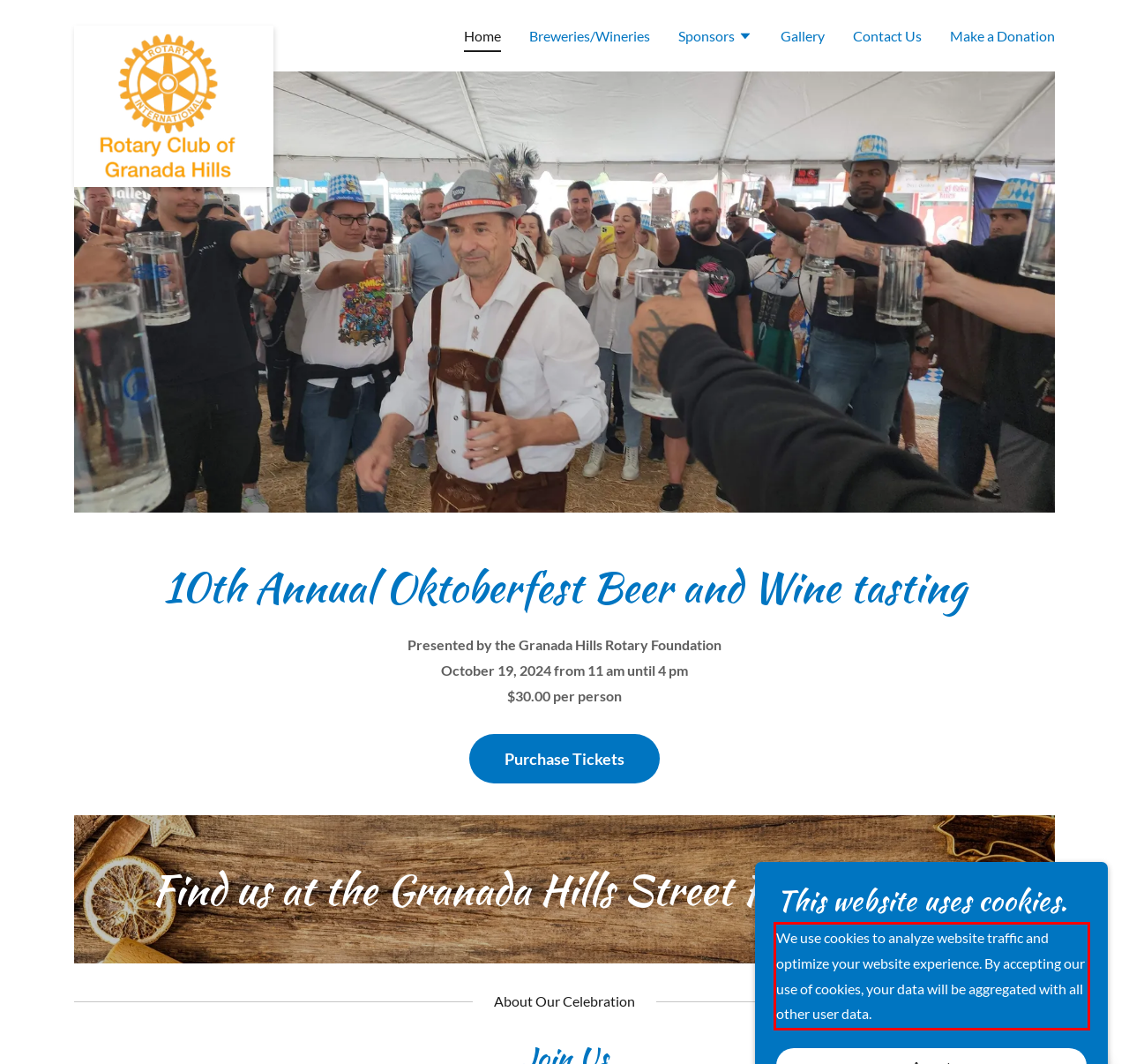Given a screenshot of a webpage containing a red rectangle bounding box, extract and provide the text content found within the red bounding box.

We use cookies to analyze website traffic and optimize your website experience. By accepting our use of cookies, your data will be aggregated with all other user data.